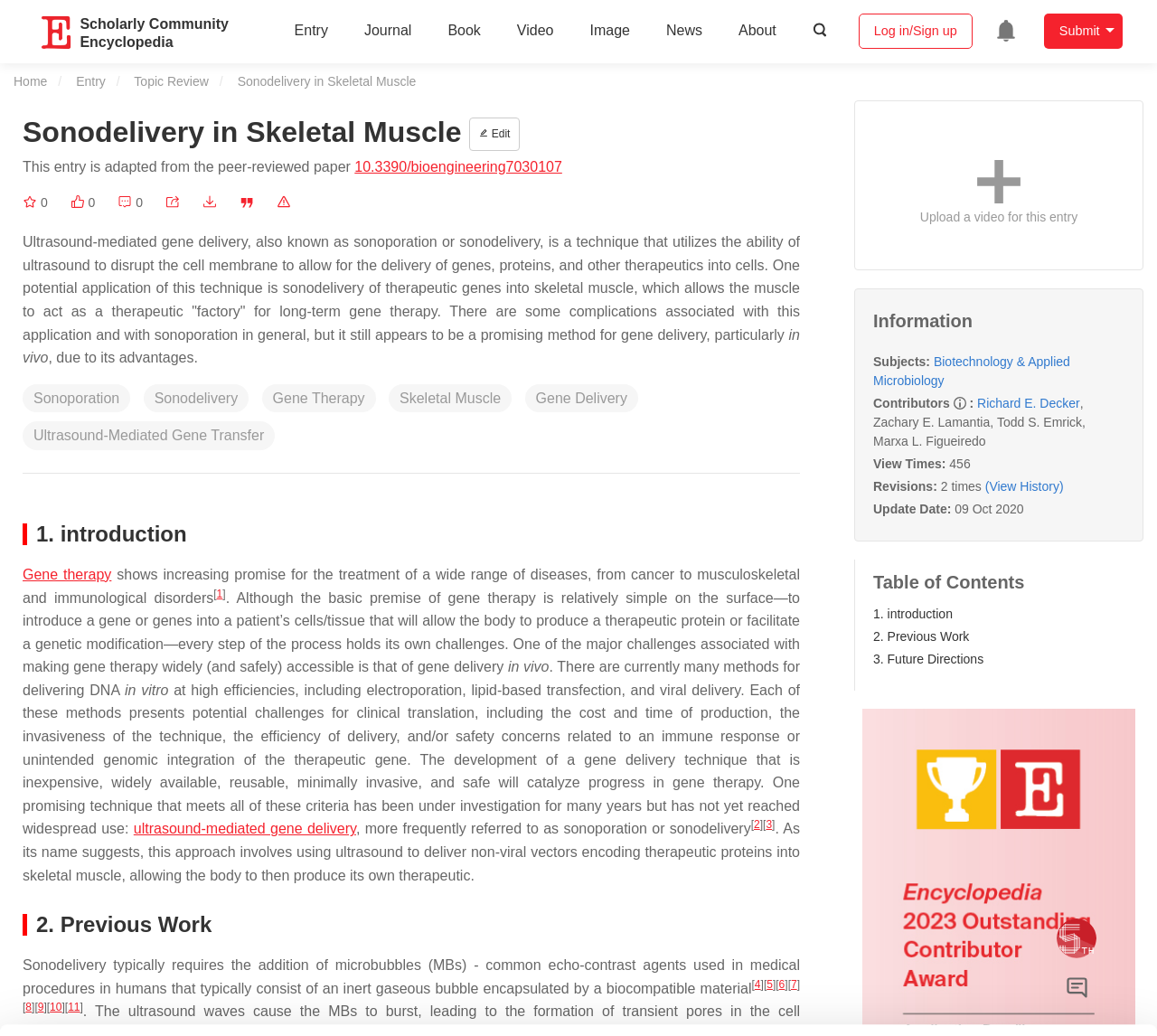Find the bounding box coordinates for the area that should be clicked to accomplish the instruction: "Search for something".

[0.73, 0.013, 0.811, 0.047]